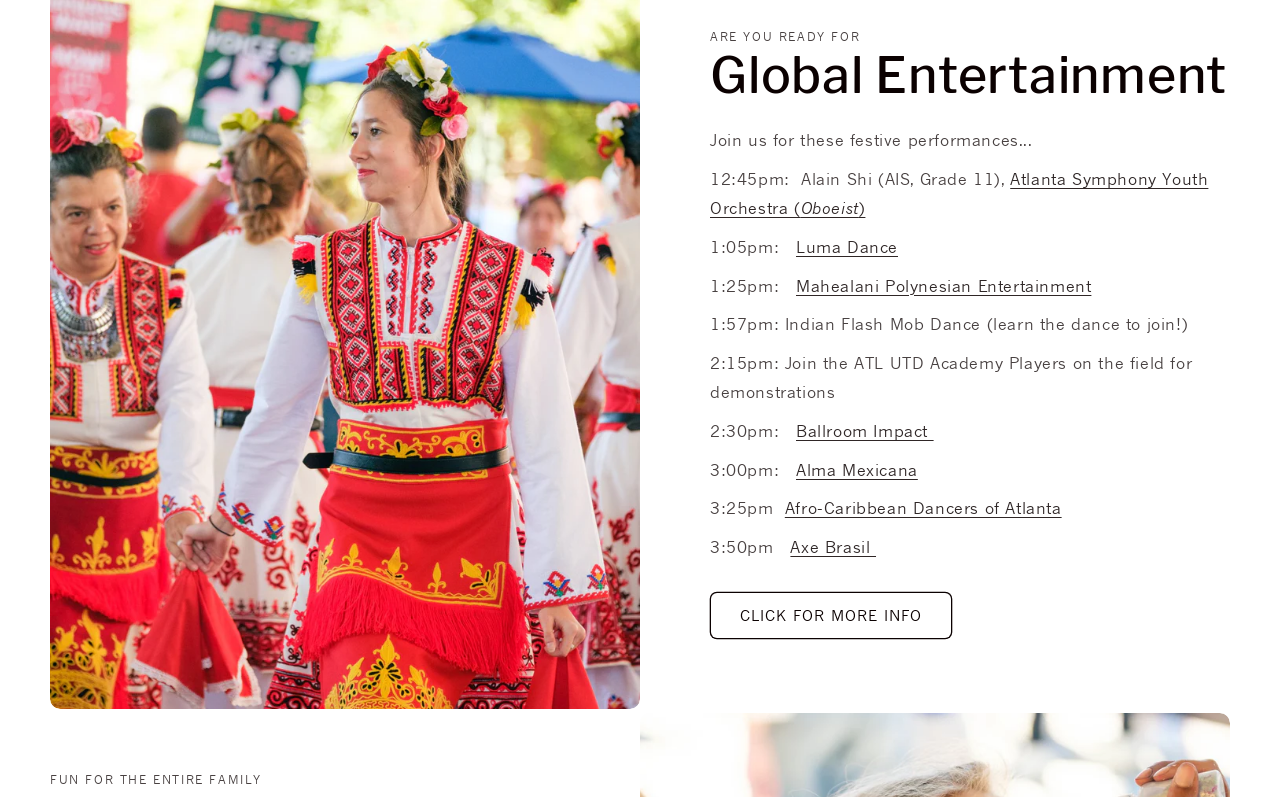Given the description "Mahealani Polynesian Entertainment", determine the bounding box of the corresponding UI element.

[0.622, 0.346, 0.853, 0.371]